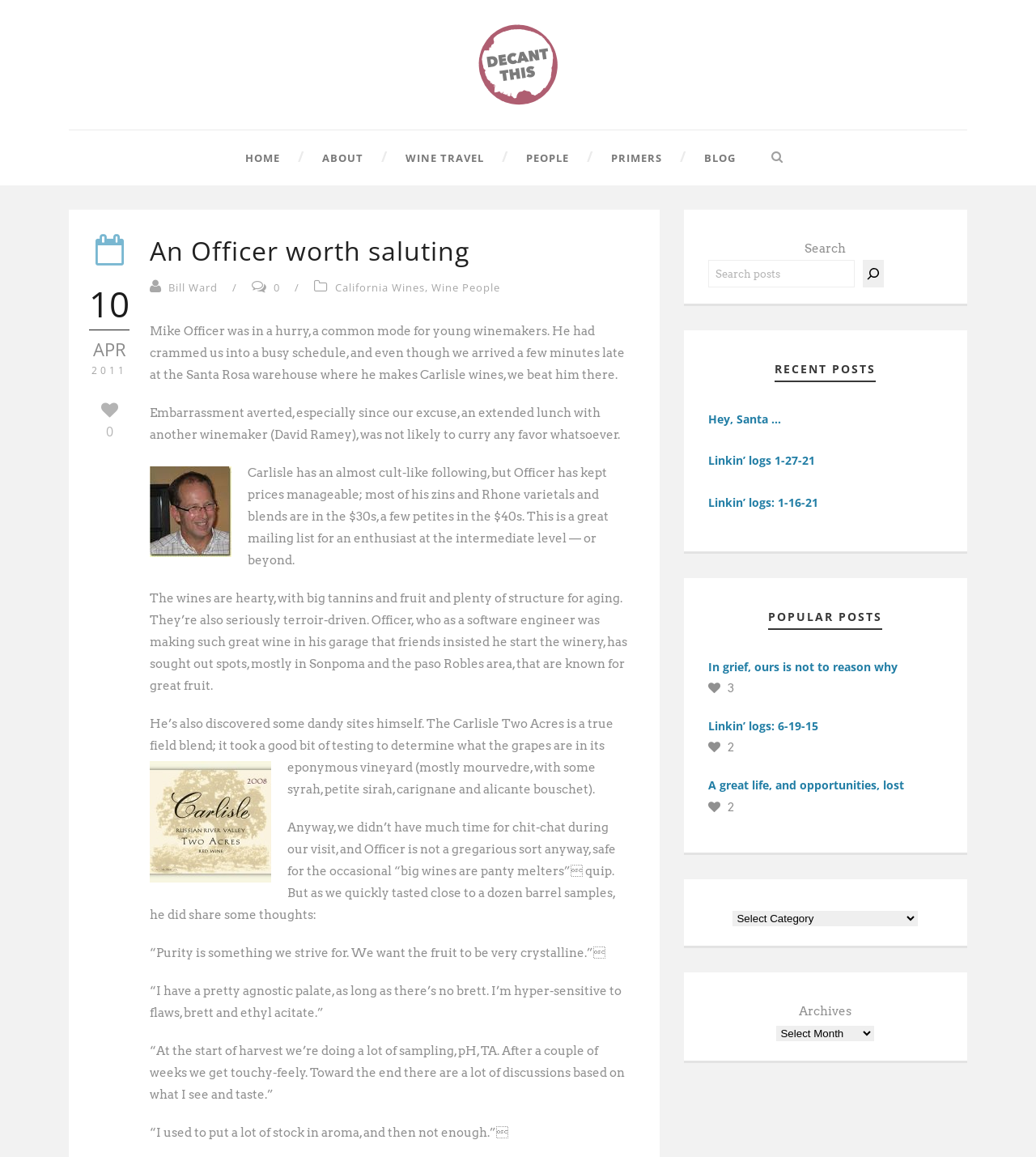Please determine and provide the text content of the webpage's heading.

An Officer worth saluting